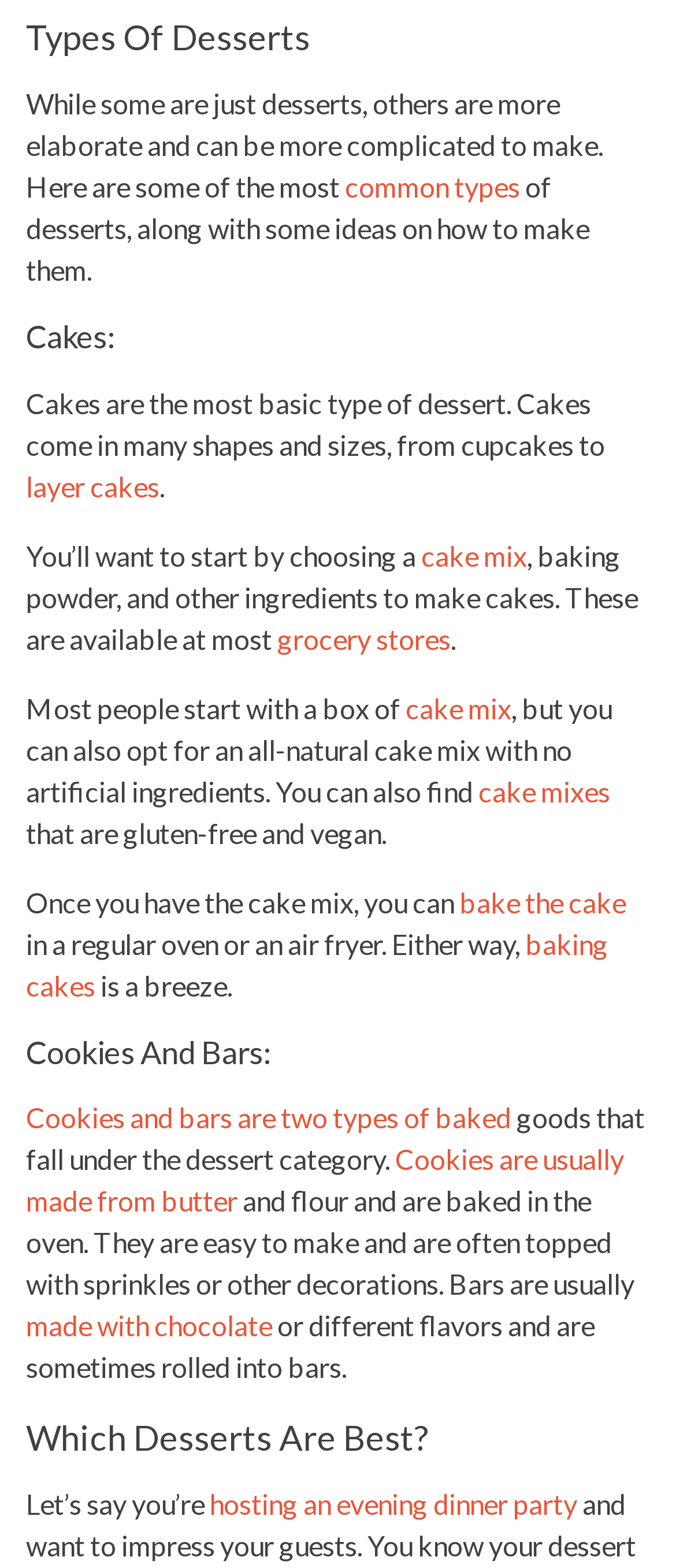Kindly provide the bounding box coordinates of the section you need to click on to fulfill the given instruction: "Click on 'cake mix'".

[0.623, 0.343, 0.779, 0.364]